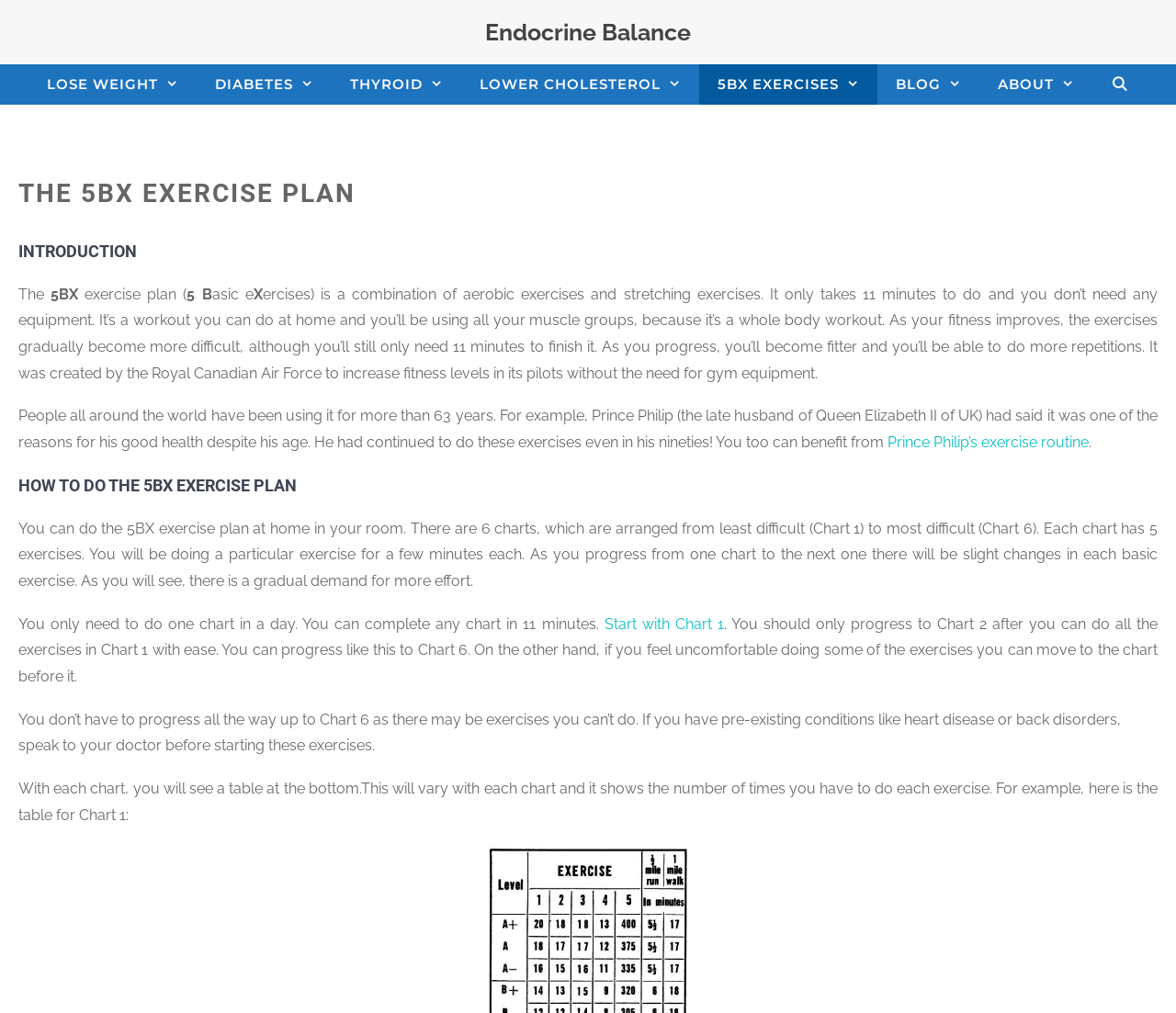Respond to the following query with just one word or a short phrase: 
How long does it take to complete one chart?

11 minutes